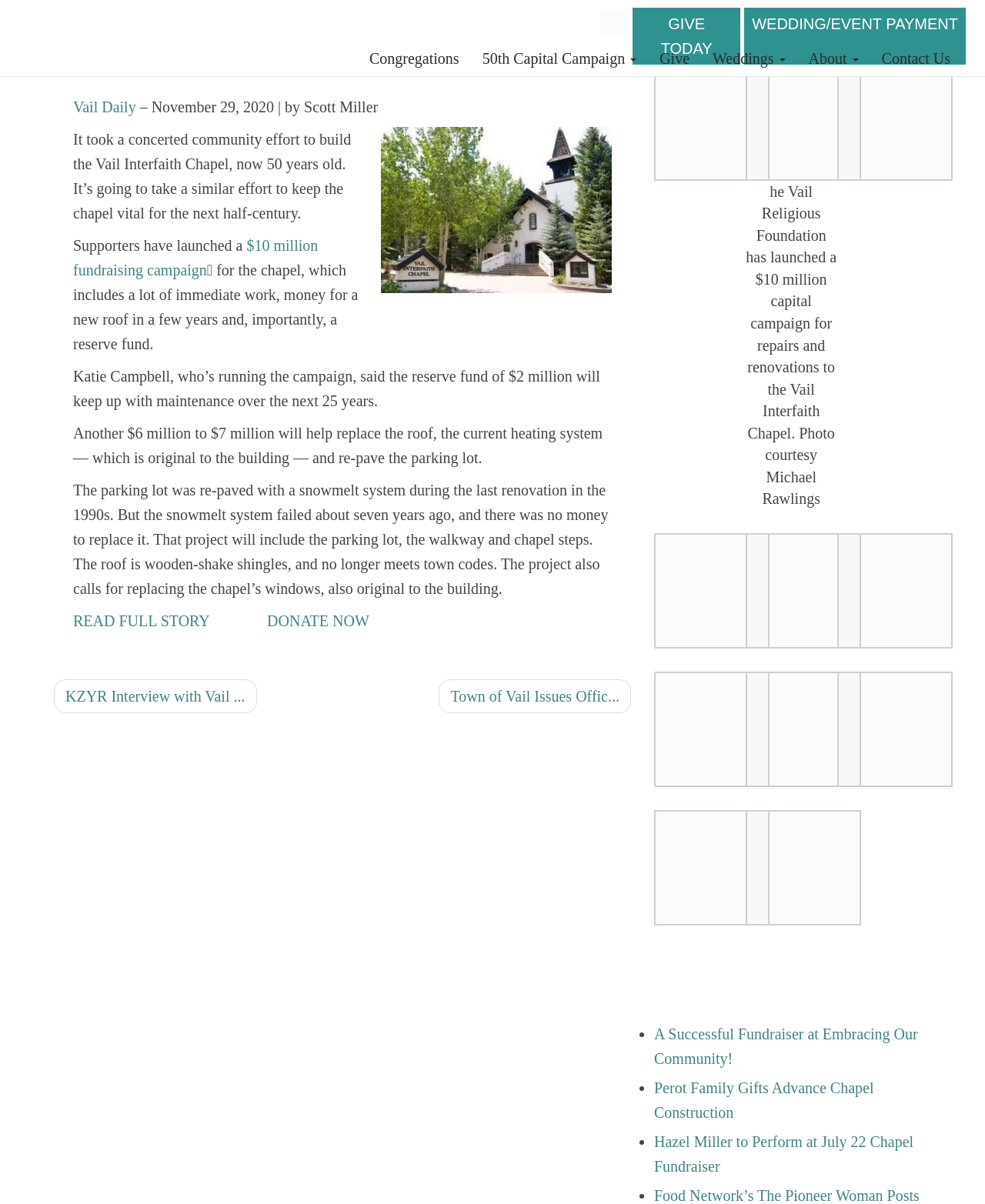Provide the bounding box coordinates of the area you need to click to execute the following instruction: "Check the 'Recent Posts' section".

[0.664, 0.807, 0.945, 0.836]